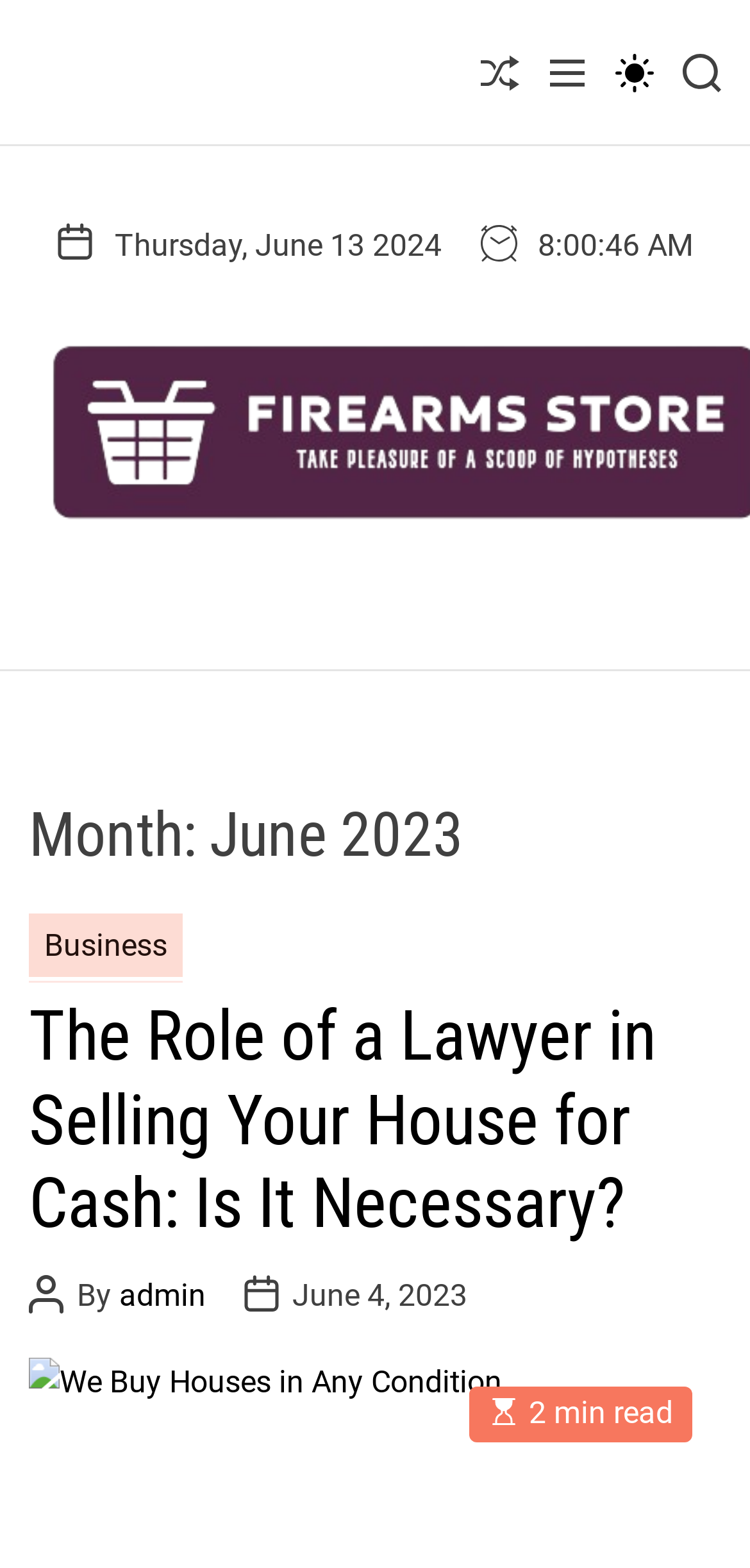Locate the bounding box coordinates of the element that should be clicked to fulfill the instruction: "Switch to light mode".

[0.821, 0.012, 0.872, 0.08]